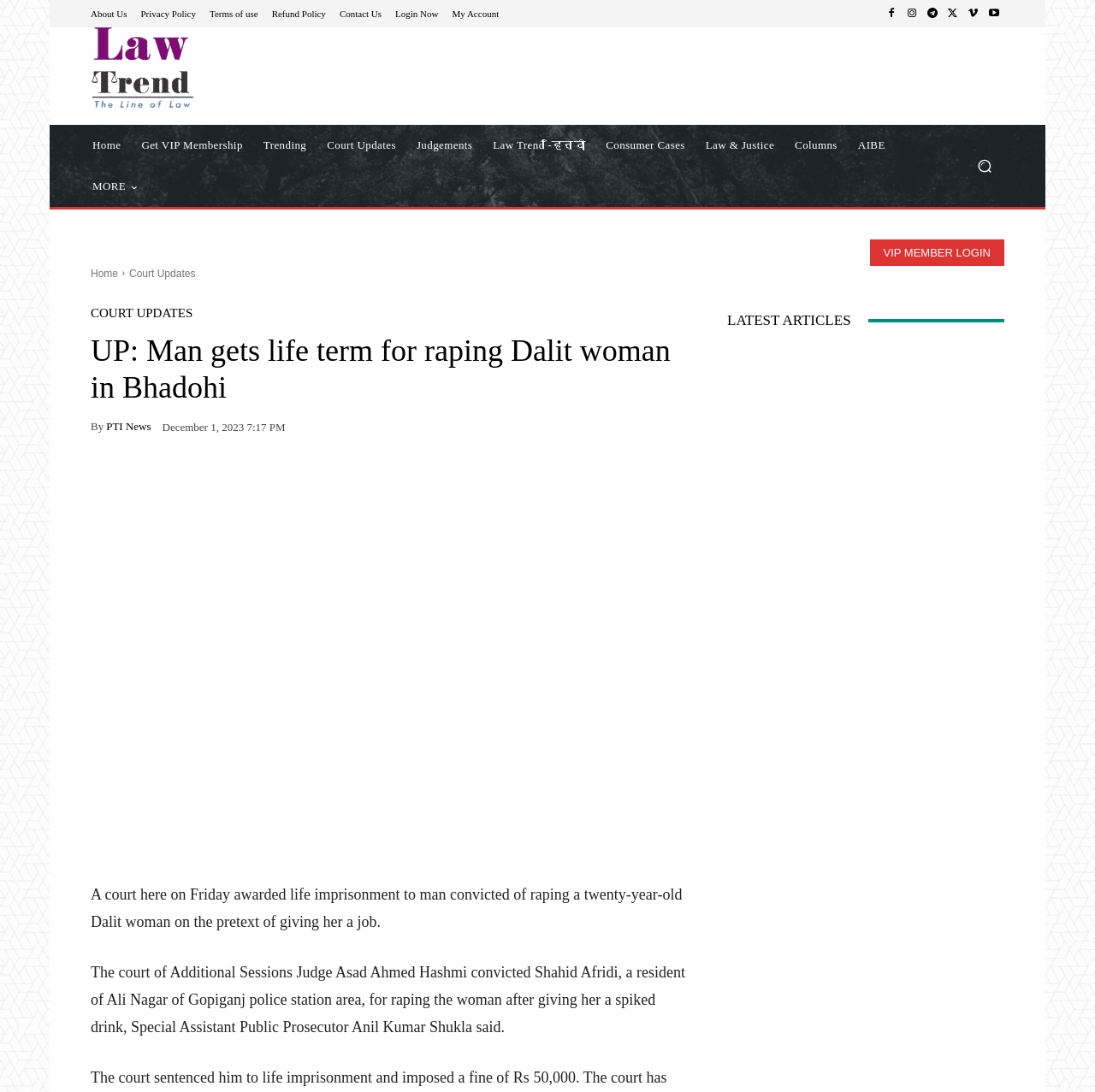Could you find the bounding box coordinates of the clickable area to complete this instruction: "Search for something"?

[0.881, 0.134, 0.917, 0.17]